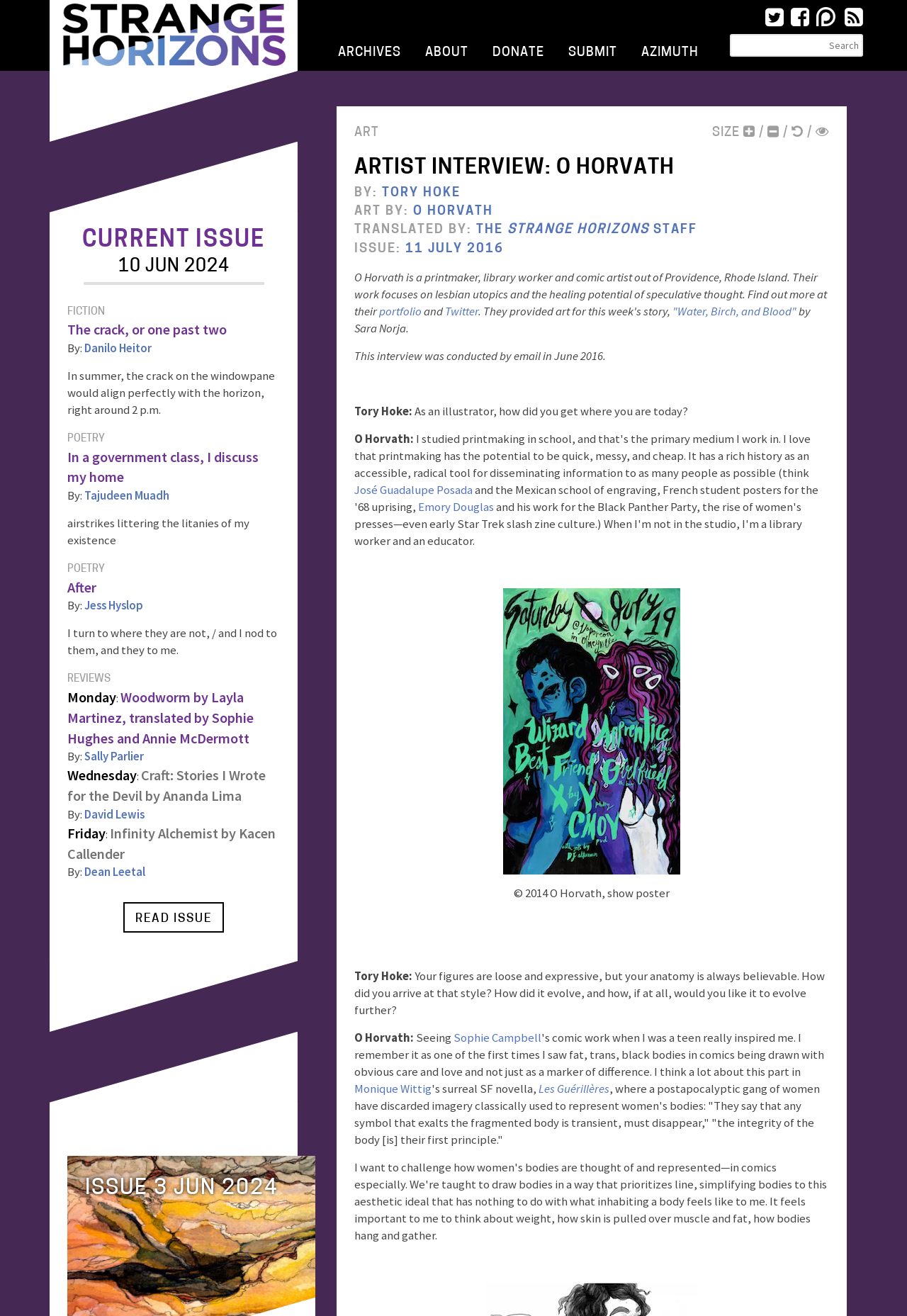What is the name of the publication?
Give a one-word or short phrase answer based on the image.

Strange Horizons